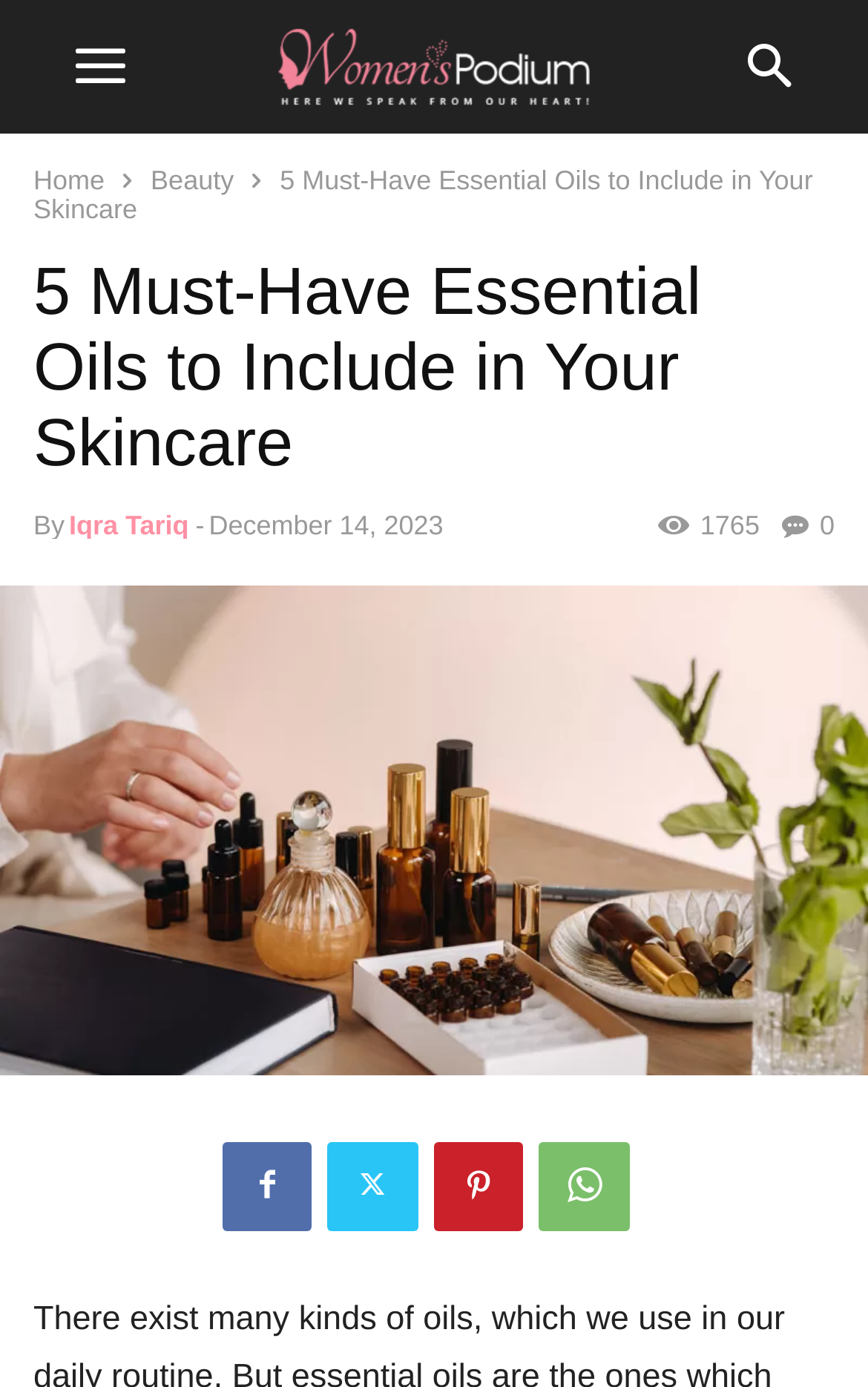Using the elements shown in the image, answer the question comprehensively: What is the purpose of the image at the top?

The image at the top of the webpage is described as 'Women's Podium', which likely serves as a visual representation or illustration related to the topic of essential oils for skincare, possibly indicating a sense of achievement or success in skincare routines.